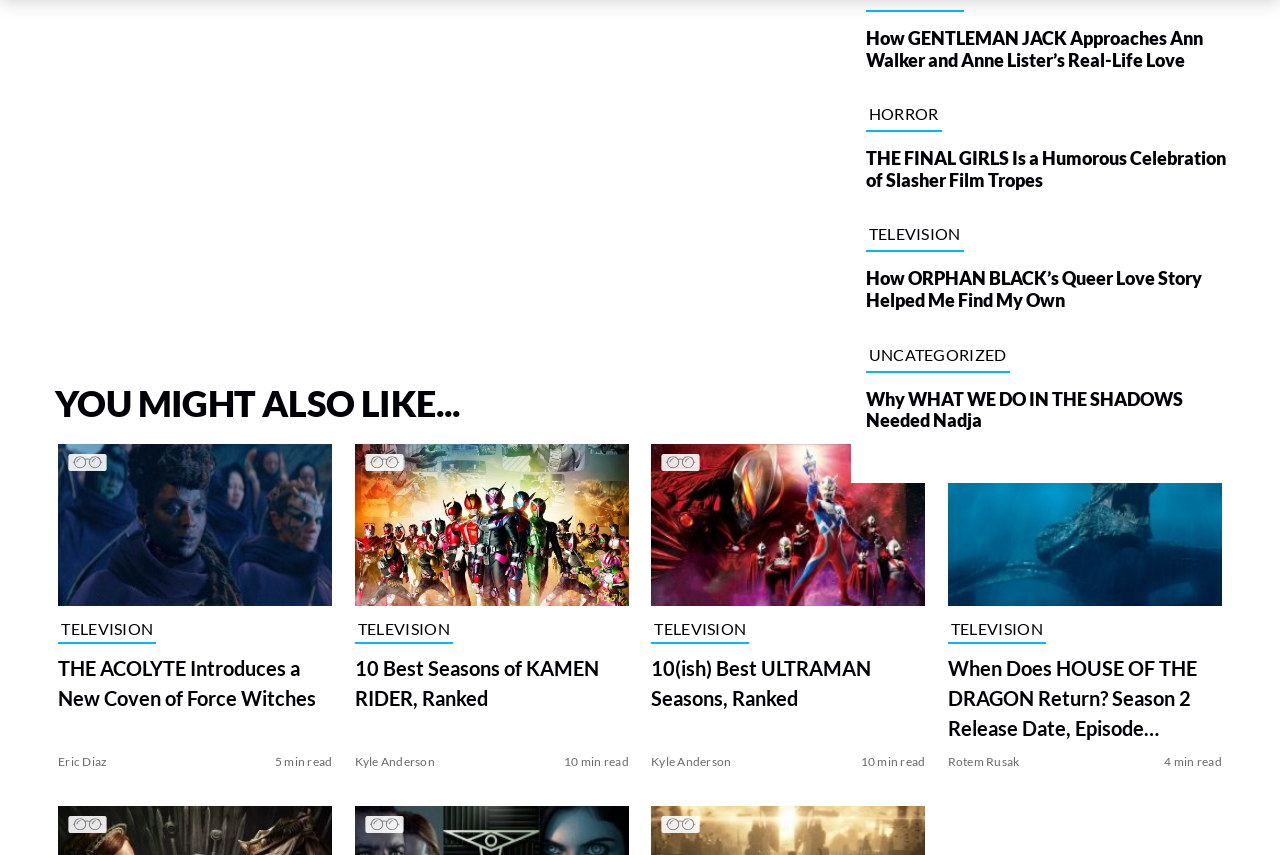Determine the bounding box coordinates of the clickable region to carry out the instruction: "Read about Why WHAT WE DO IN THE SHADOWS Needed Nadja".

[0.676, 0.436, 0.967, 0.505]